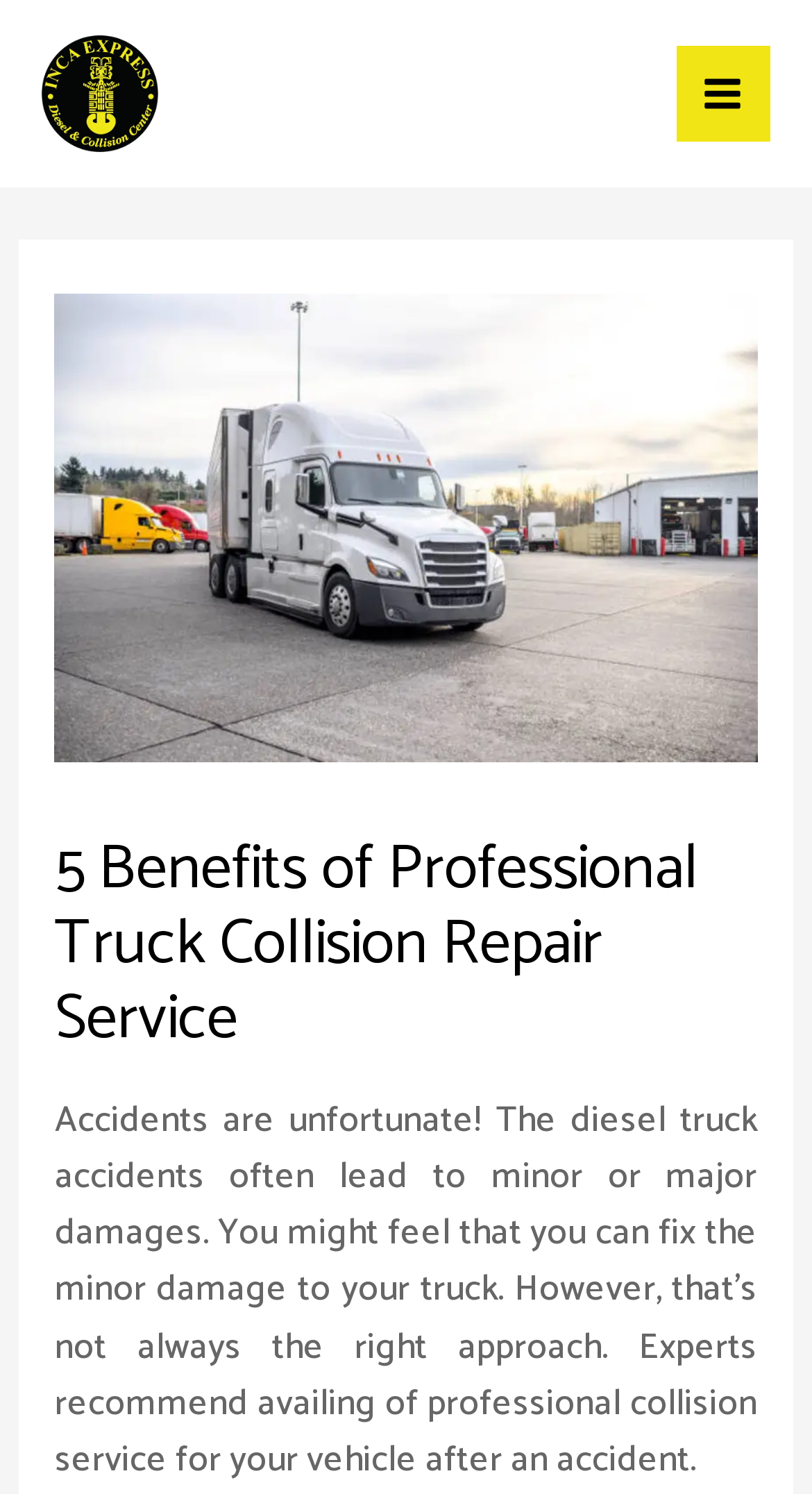Bounding box coordinates must be specified in the format (top-left x, top-left y, bottom-right x, bottom-right y). All values should be floating point numbers between 0 and 1. What are the bounding box coordinates of the UI element described as: alt="INCA Express"

[0.051, 0.042, 0.195, 0.081]